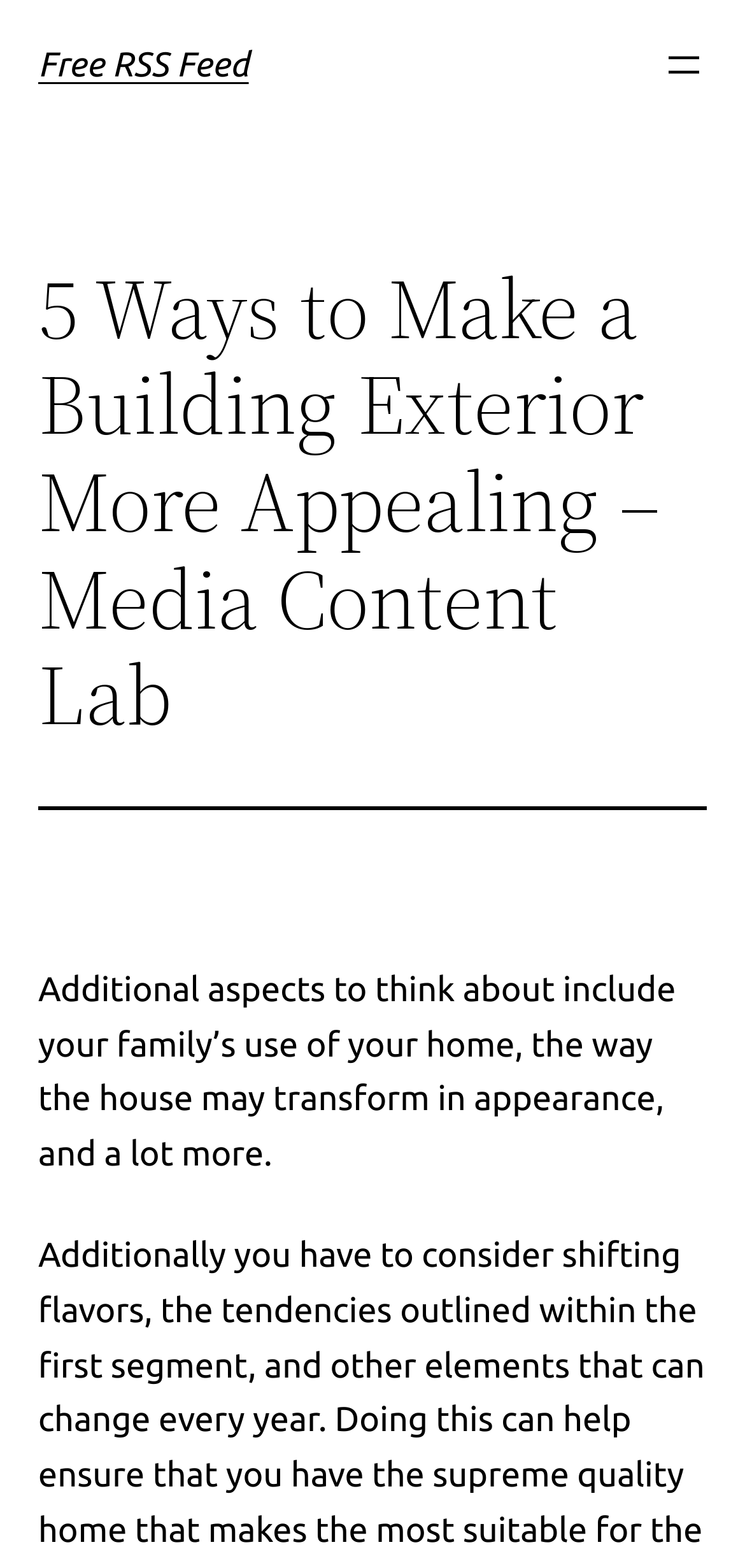Find the bounding box coordinates for the element described here: "Free RSS Feed".

[0.051, 0.029, 0.334, 0.054]